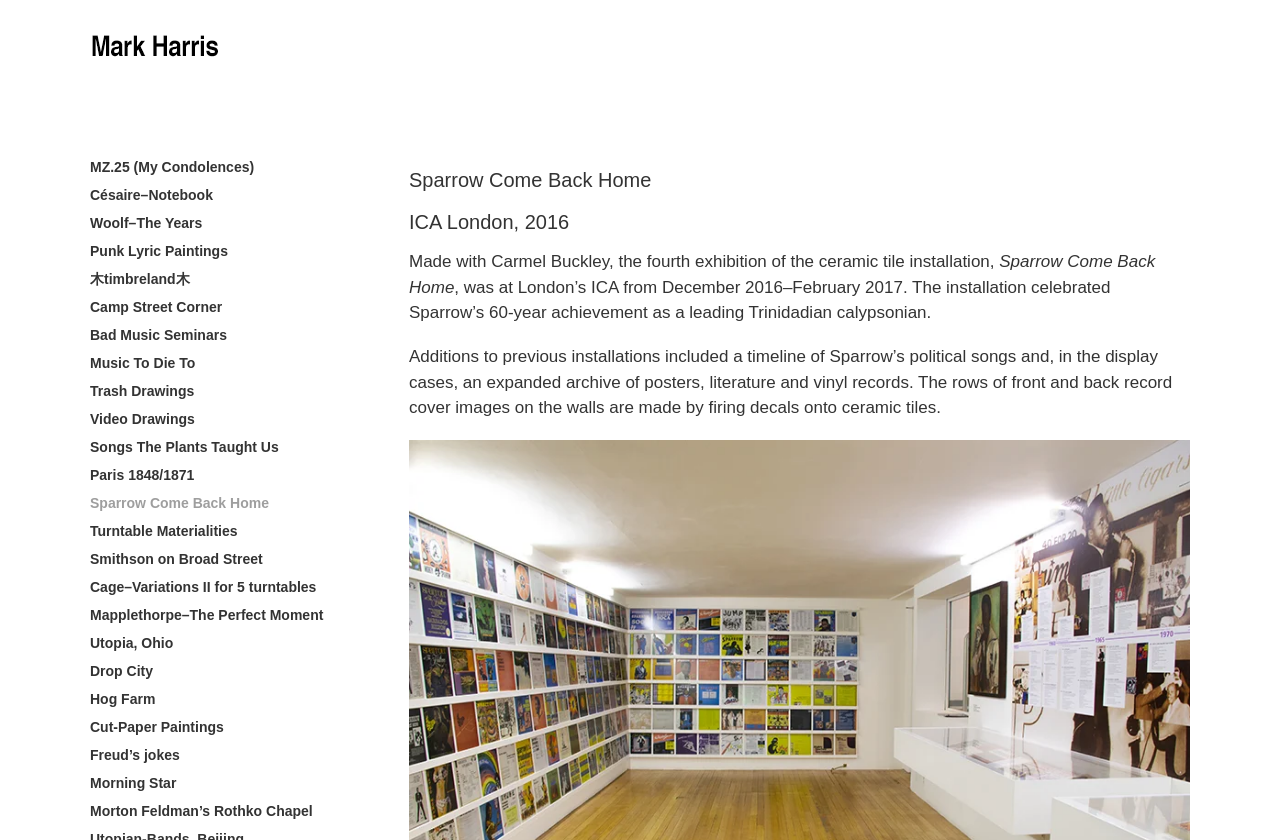Based on the image, please elaborate on the answer to the following question:
How many links are listed on the webpage?

The number of links can be counted by looking at the list of links on the webpage, which starts with 'MZ.25 (My Condolences)' and ends with 'Morton Feldman’s Rothko Chapel'.